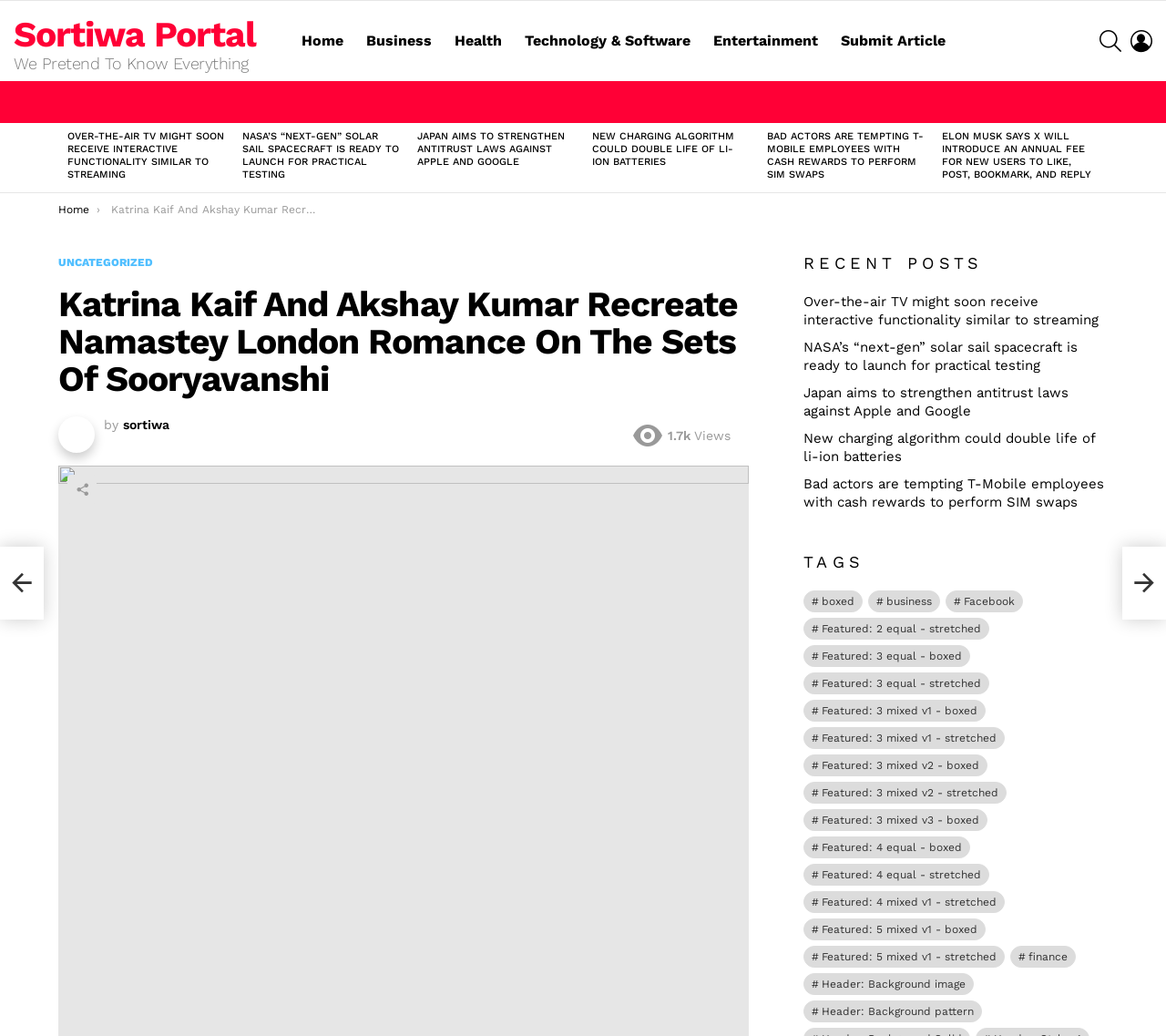Determine and generate the text content of the webpage's headline.

Katrina Kaif And Akshay Kumar Recreate Namastey London Romance On The Sets Of Sooryavanshi